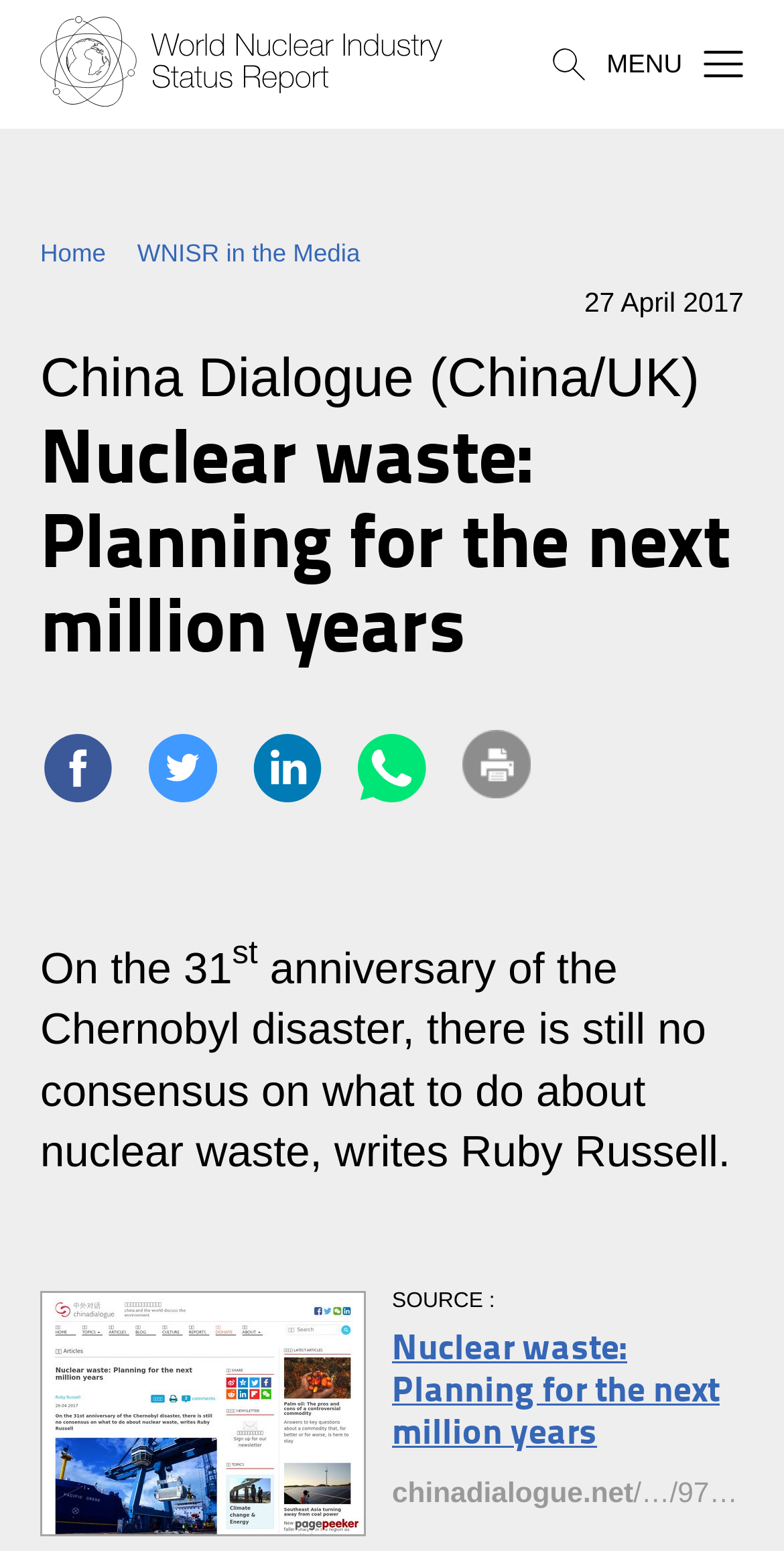Locate the bounding box coordinates of the element's region that should be clicked to carry out the following instruction: "Share on Facebook". The coordinates need to be four float numbers between 0 and 1, i.e., [left, top, right, bottom].

[0.051, 0.471, 0.149, 0.52]